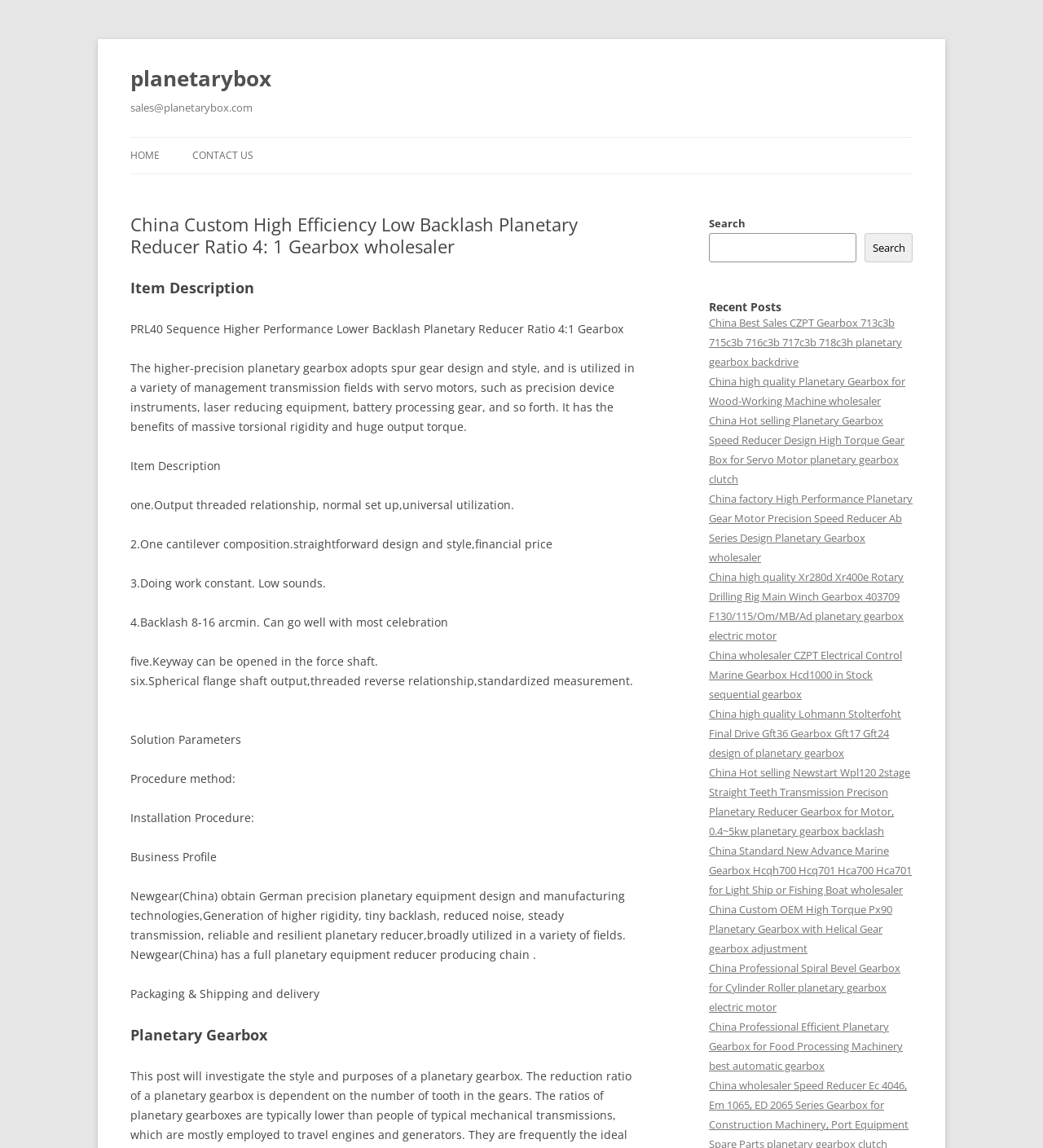What is the application of the gearbox?
Using the visual information, answer the question in a single word or phrase.

Precision device instruments